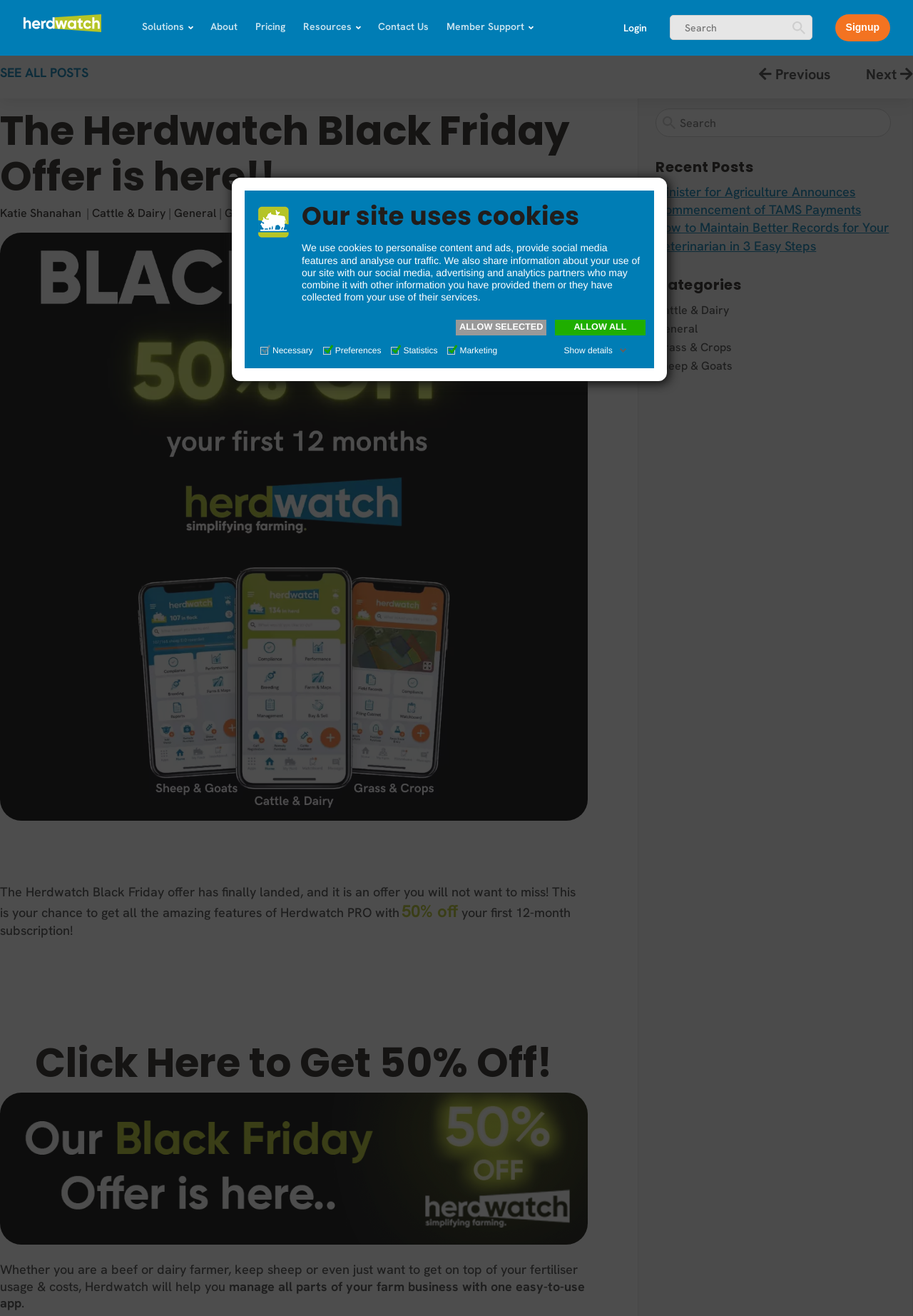Could you indicate the bounding box coordinates of the region to click in order to complete this instruction: "Click on the 'Herdwatch' link".

[0.025, 0.011, 0.13, 0.024]